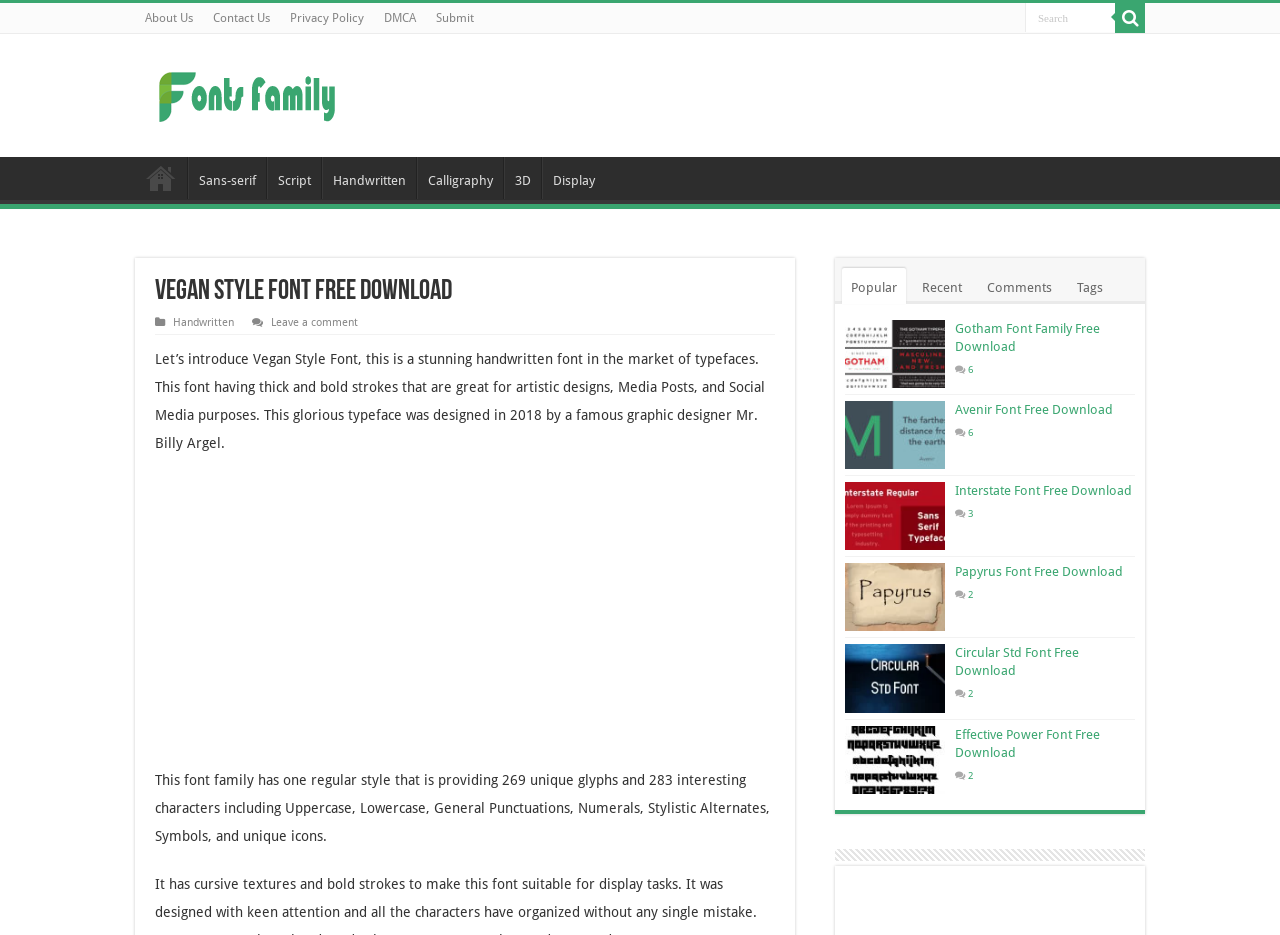Please identify and generate the text content of the webpage's main heading.

Vegan Style Font Free Download